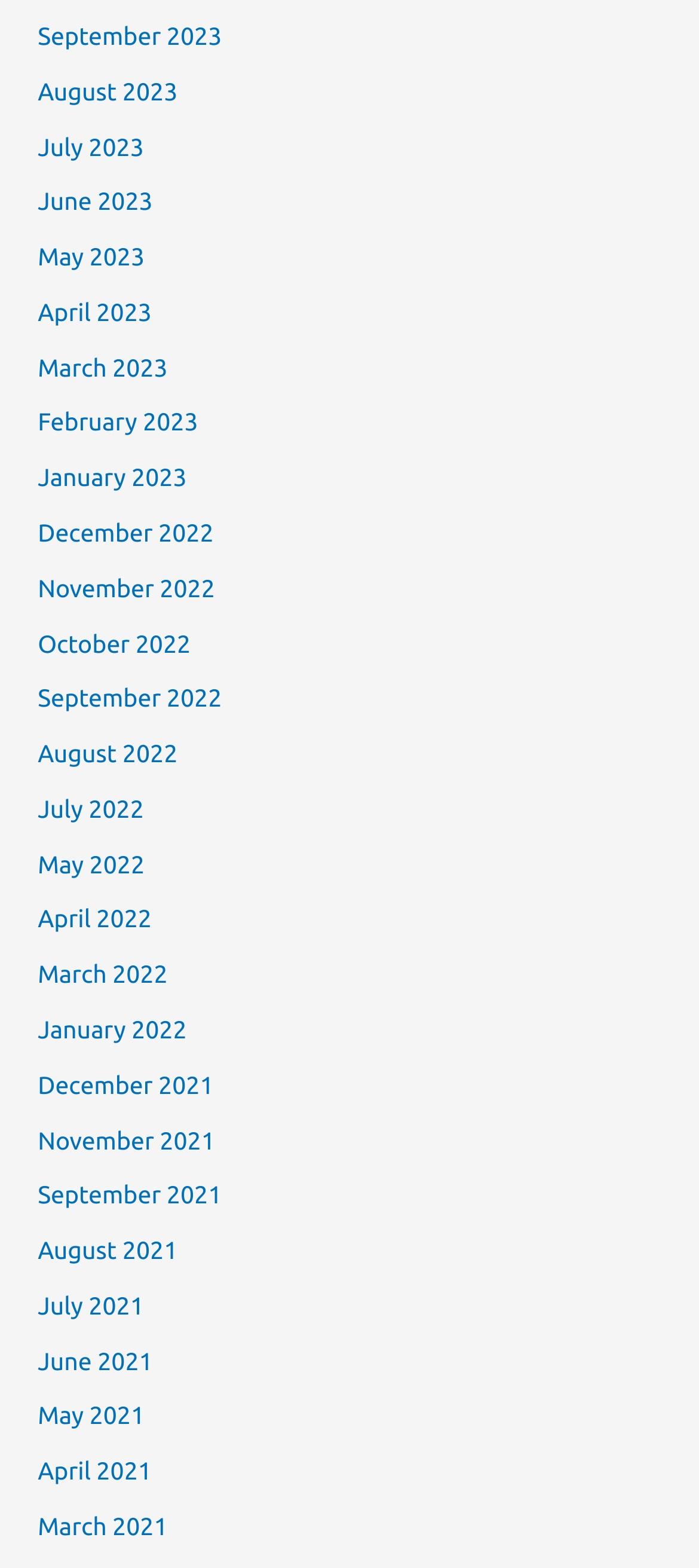Look at the image and give a detailed response to the following question: What is the earliest month listed?

I determined the earliest month listed by examining the links provided on the webpage. The links are organized in a vertical list, with the earliest month at the bottom. The bottommost link is 'March 2021', which indicates that it is the earliest month listed.